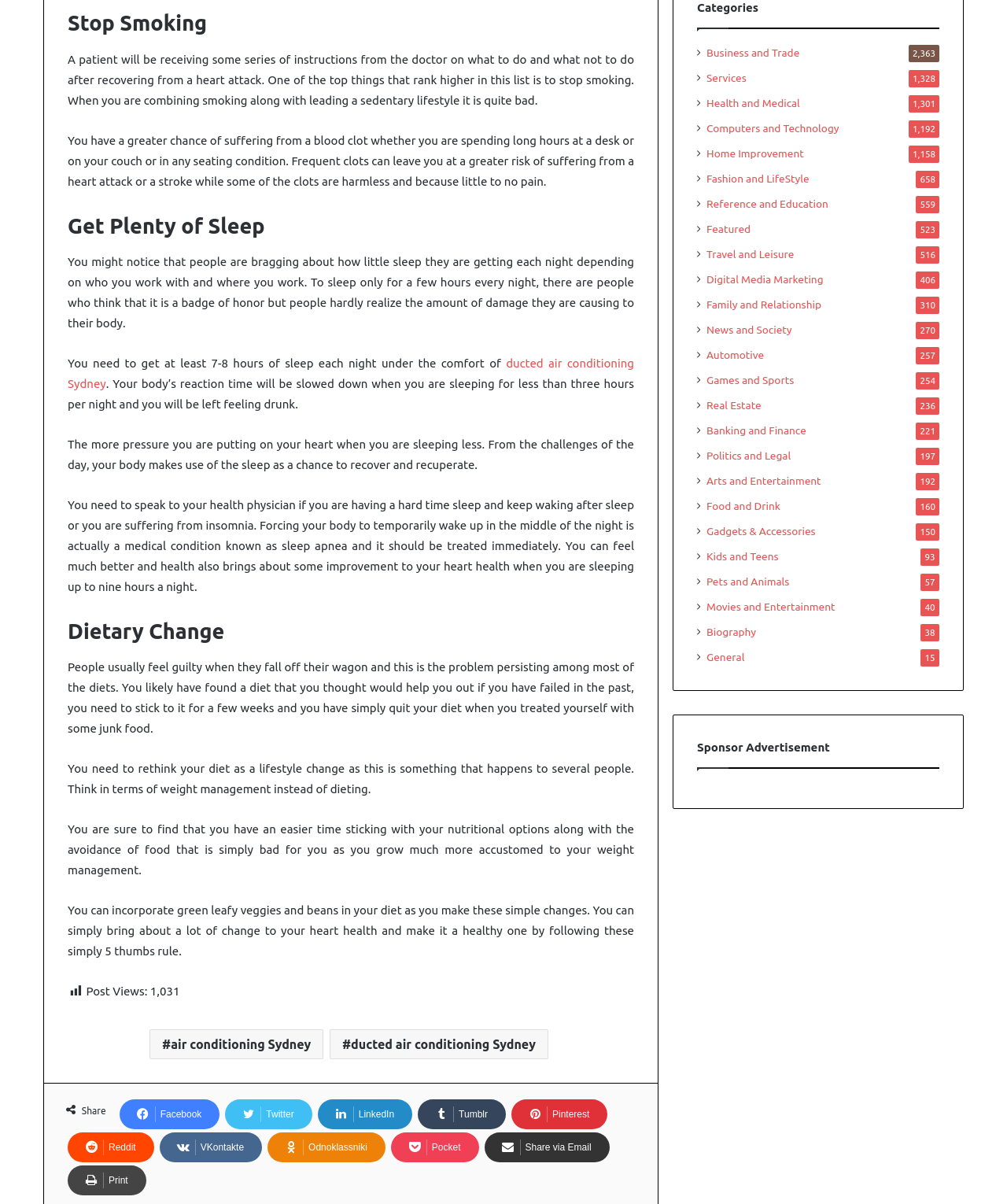Identify the bounding box coordinates for the UI element described as: "Real Estate". The coordinates should be provided as four floats between 0 and 1: [left, top, right, bottom].

[0.702, 0.33, 0.756, 0.344]